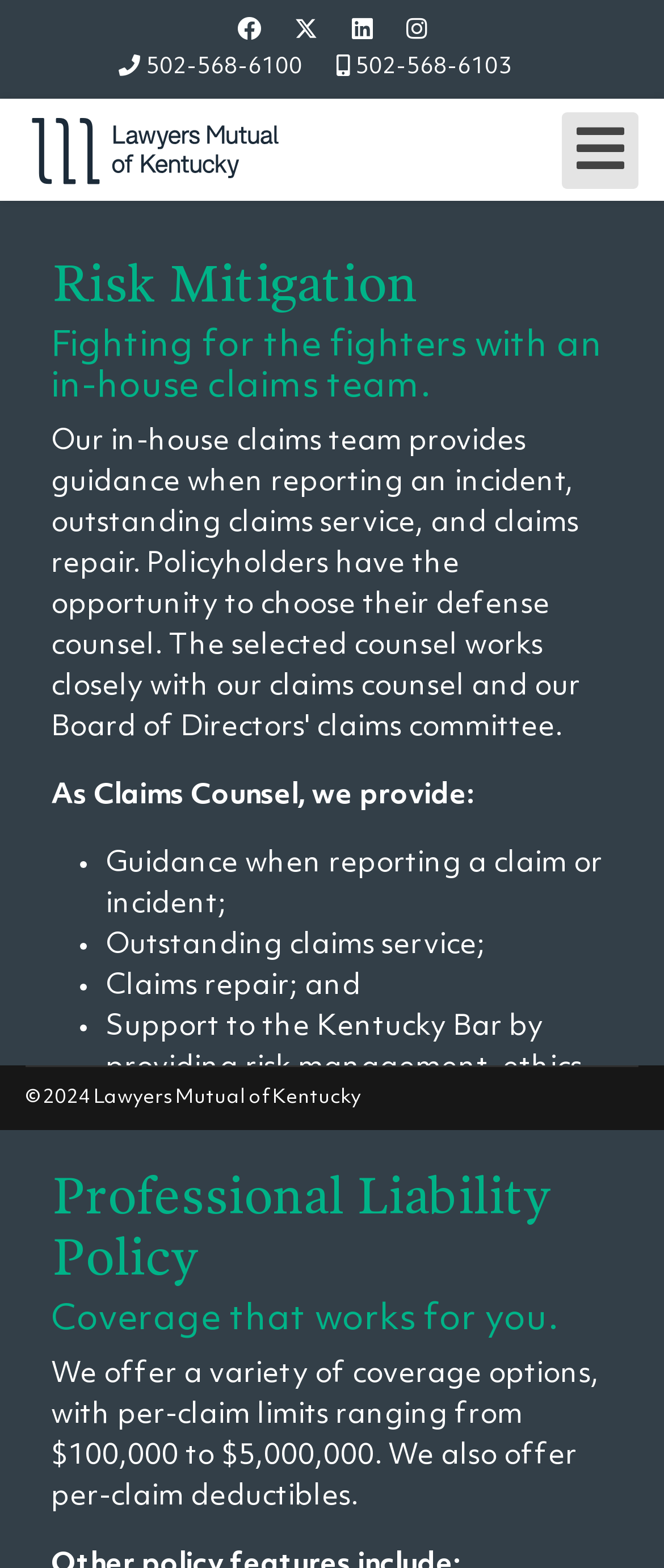Articulate a complete and detailed caption of the webpage elements.

This webpage appears to be the homepage of Lawyers Mutual of Kentucky, a professional liability insurance company. At the top right corner, there are social media links to Facebook, Twitter, LinkedIn, and Instagram. Below these links, there are two phone numbers: 502-568-6100 and 502-568-6103. 

On the left side, there is a logo of Lawyers Mutual of Kentucky, which is an image with the company name. To the right of the logo, there is a button to open a mobile menu. 

The main content of the page is divided into three sections. The first section has a heading "Risk Mitigation" and a subheading "Fighting for the fighters with an in-house claims team." Below this, there is a paragraph describing the services provided by the company's Claims Counsel, including guidance when reporting a claim or incident, outstanding claims service, claims repair, and support to the Kentucky Bar. 

The second section has a heading "Professional Liability Policy" and a subheading "Coverage that works for you." This section describes the coverage options offered by the company, including per-claim limits ranging from $100,000 to $5,000,000 and per-claim deductibles.

At the bottom of the page, there is a copyright notice "© 2024 Lawyers Mutual of Kentucky" on the left side.